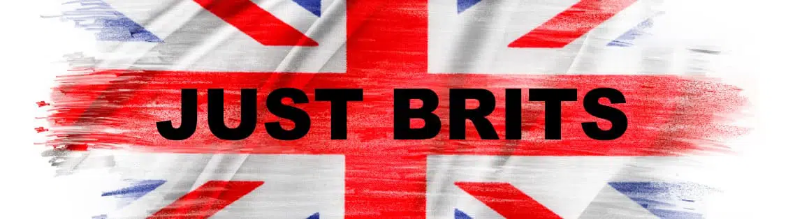What is the typography style of the phrase 'JUST BRITS'?
Based on the image, please offer an in-depth response to the question.

The caption states that the phrase 'JUST BRITS' is rendered in bold, black typography against a vibrant backdrop, which suggests that the typography style is bold and the color is black.